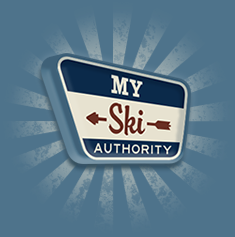Please answer the following question using a single word or phrase: What is the purpose of 'My Ski Authority'?

Providing information and services for ski enthusiasts